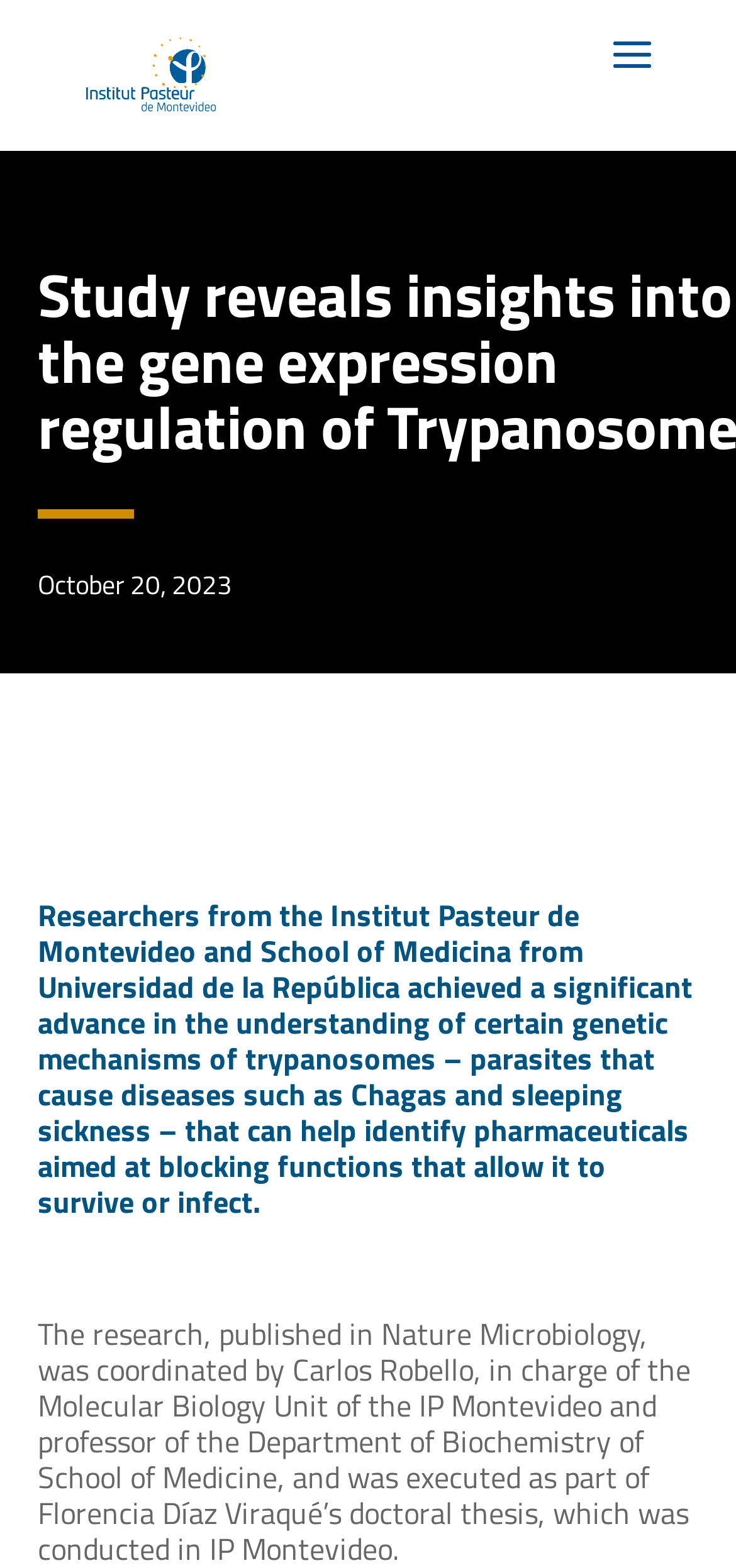Please find the top heading of the webpage and generate its text.

Study reveals insights into the gene expression regulation of Trypanosomes